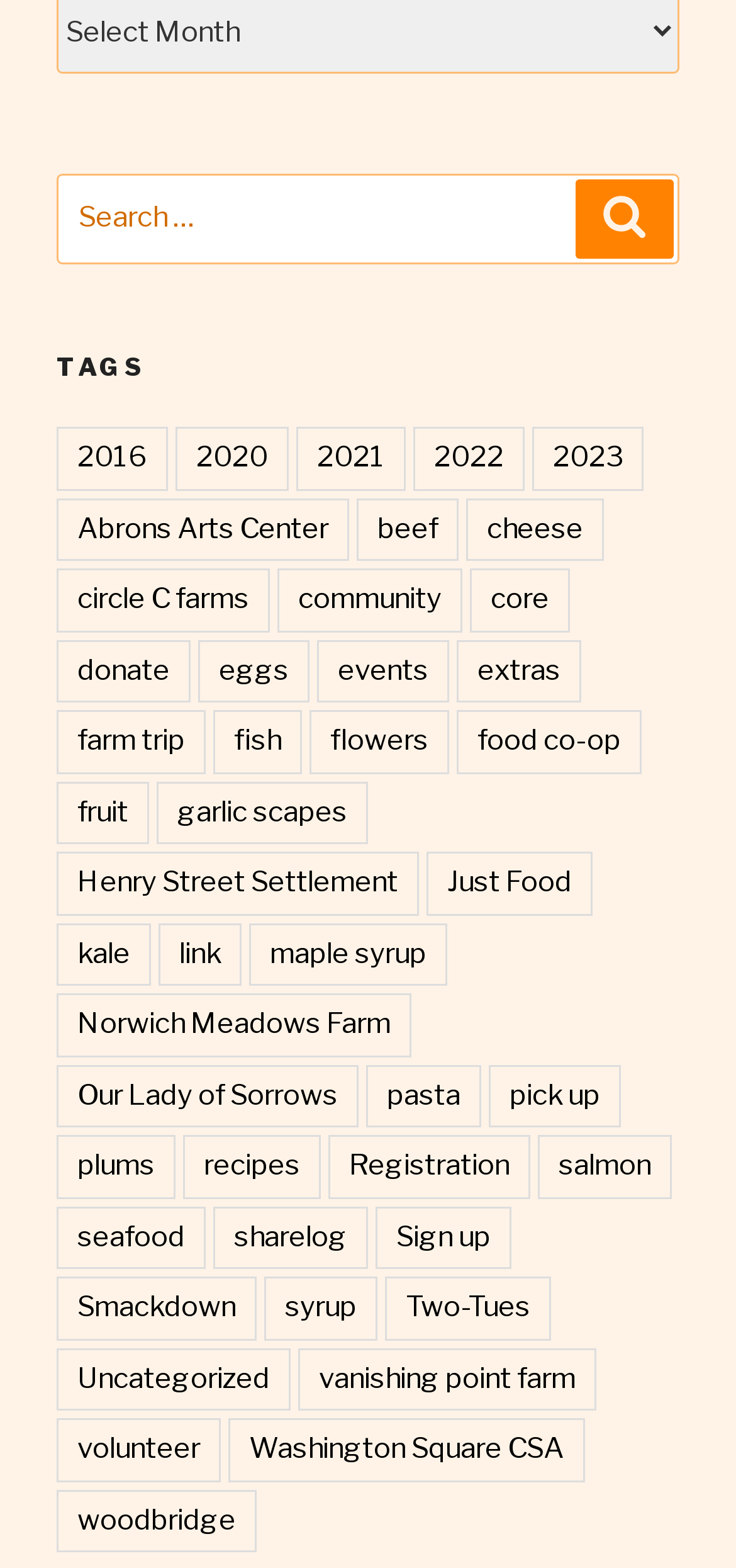Can I find information about a specific farm?
From the image, provide a succinct answer in one word or a short phrase.

Yes